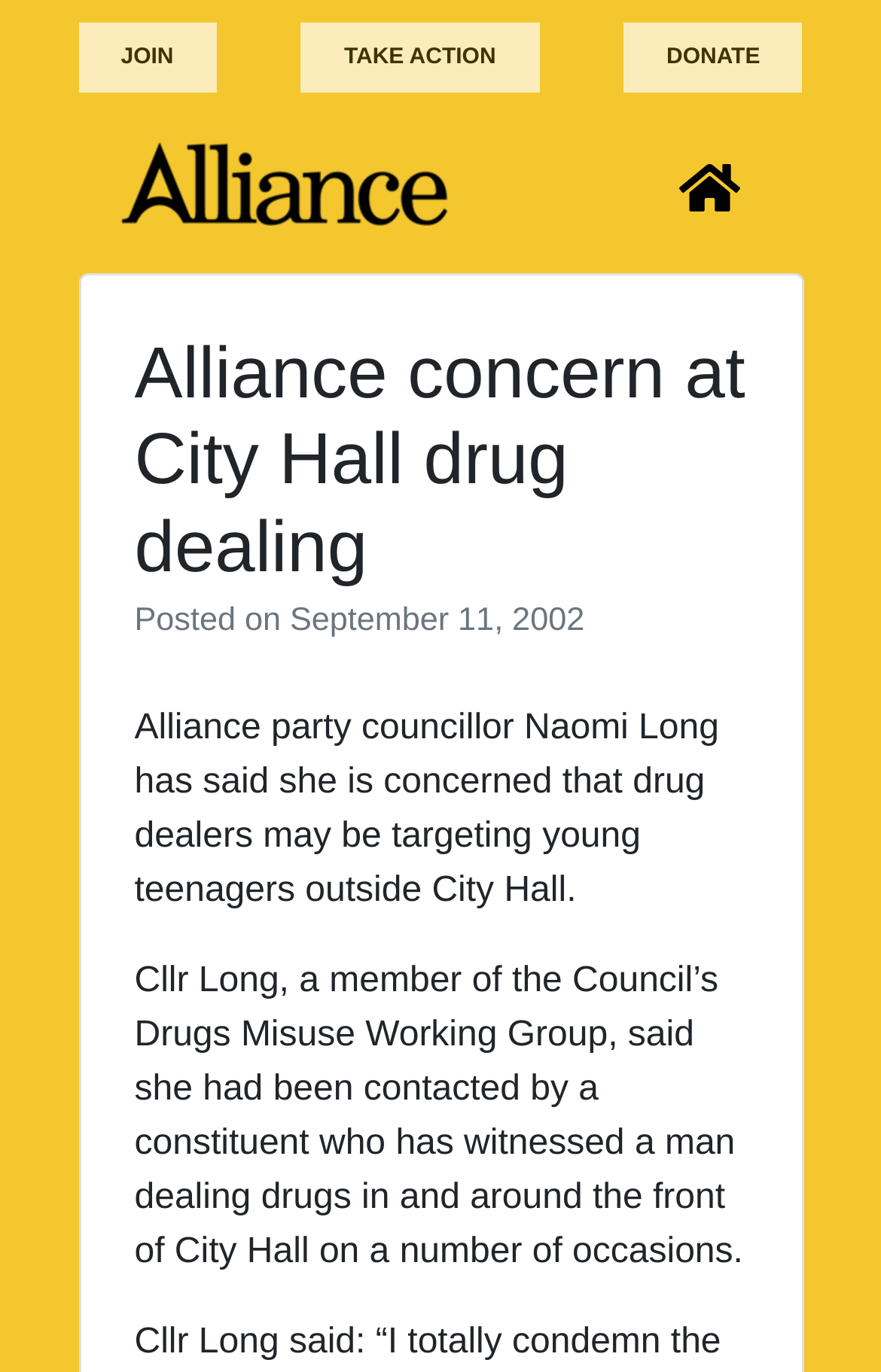Generate an in-depth caption that captures all aspects of the webpage.

The webpage appears to be a news article page. At the top, there are three links: "JOIN", "TAKE ACTION", and "DONATE", positioned horizontally next to each other. Below these links, there is a link with an image, which is likely a logo or a banner. 

To the right of the logo, there is a button labeled "Toggle navigation" that controls a primary menu. This button is accompanied by an icon represented by the Unicode character "\uf015". 

The main content of the page is an article with a heading that reads "Alliance concern at City Hall drug dealing". The article is positioned below the logo and the navigation button. The heading is followed by a line of text that says "Posted on" and a link to the date "September 11, 2002". 

The article itself is divided into two paragraphs. The first paragraph states that Alliance party councillor Naomi Long is concerned about drug dealers targeting young teenagers outside City Hall. The second paragraph provides more details about the situation, mentioning that Cllr Long was contacted by a constituent who witnessed drug dealing in and around the front of City Hall.